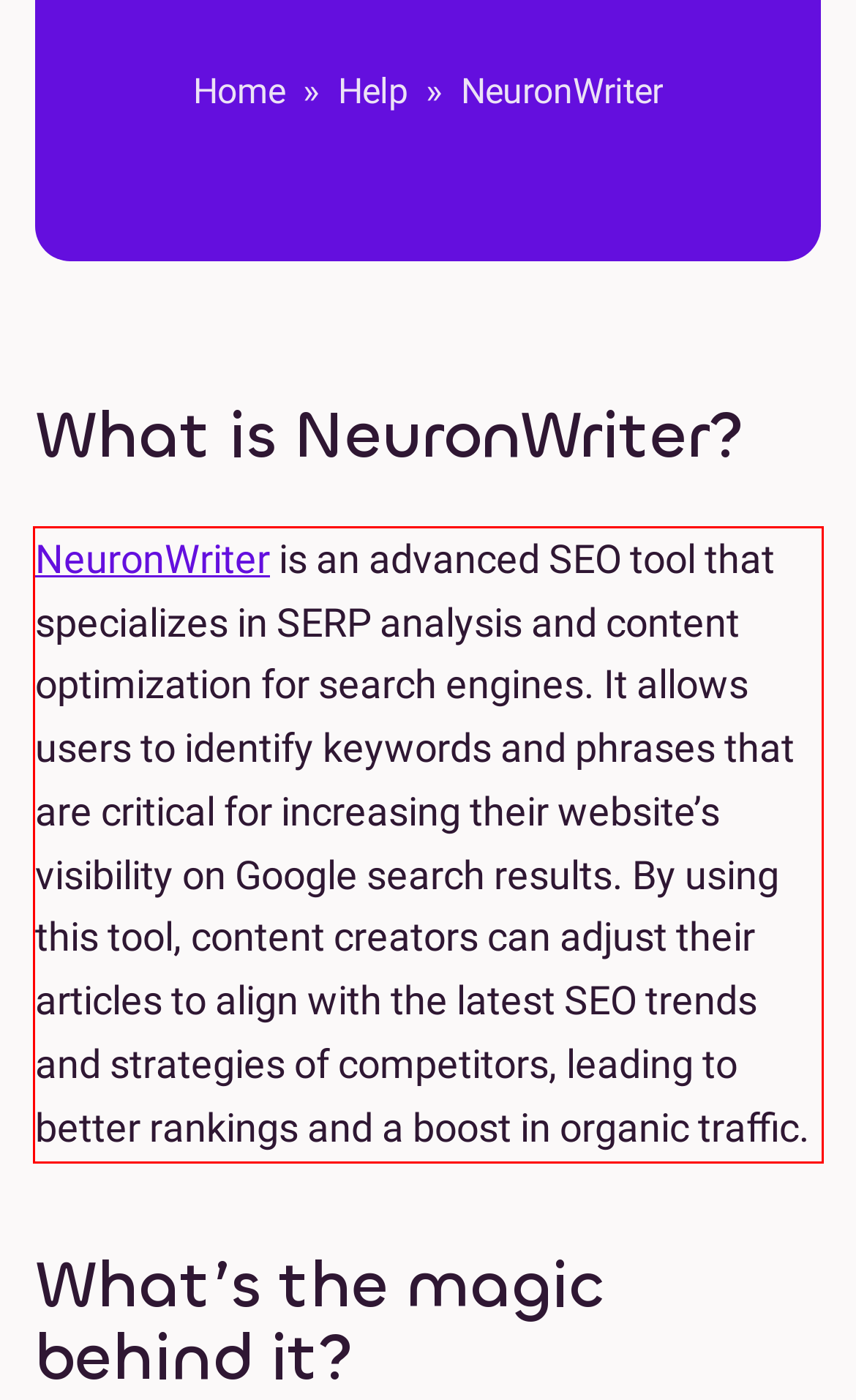You are given a webpage screenshot with a red bounding box around a UI element. Extract and generate the text inside this red bounding box.

NeuronWriter is an advanced SEO tool that specializes in SERP analysis and content optimization for search engines. It allows users to identify keywords and phrases that are critical for increasing their website’s visibility on Google search results. By using this tool, content creators can adjust their articles to align with the latest SEO trends and strategies of competitors, leading to better rankings and a boost in organic traffic.